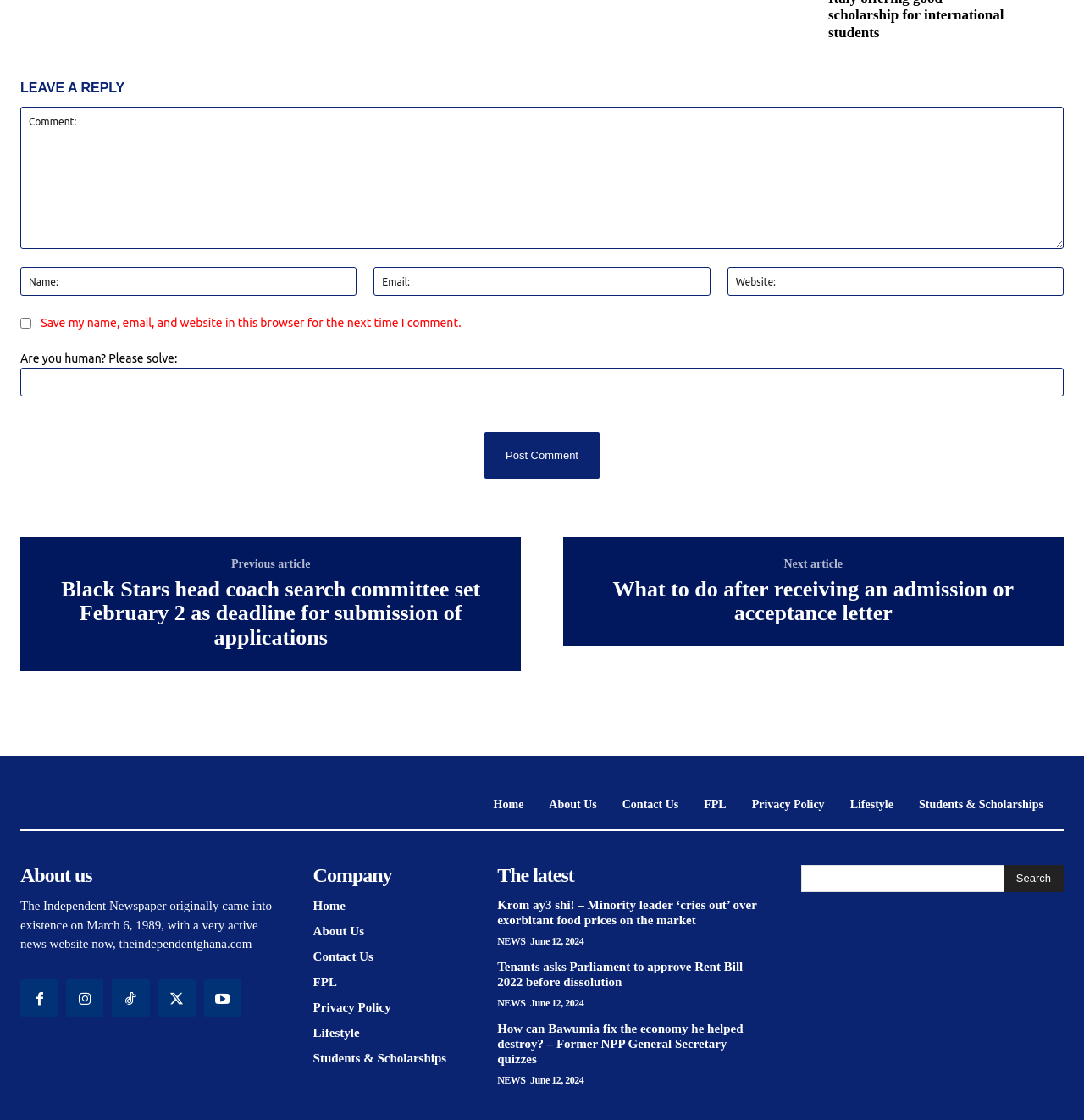What is the function of the checkbox with 'Save my name, email, and website in this browser for the next time I comment.' label?
Refer to the image and provide a thorough answer to the question.

The checkbox with the 'Save my name, email, and website in this browser for the next time I comment.' label allows users to save their information, so they don't have to re-enter it every time they want to leave a comment.